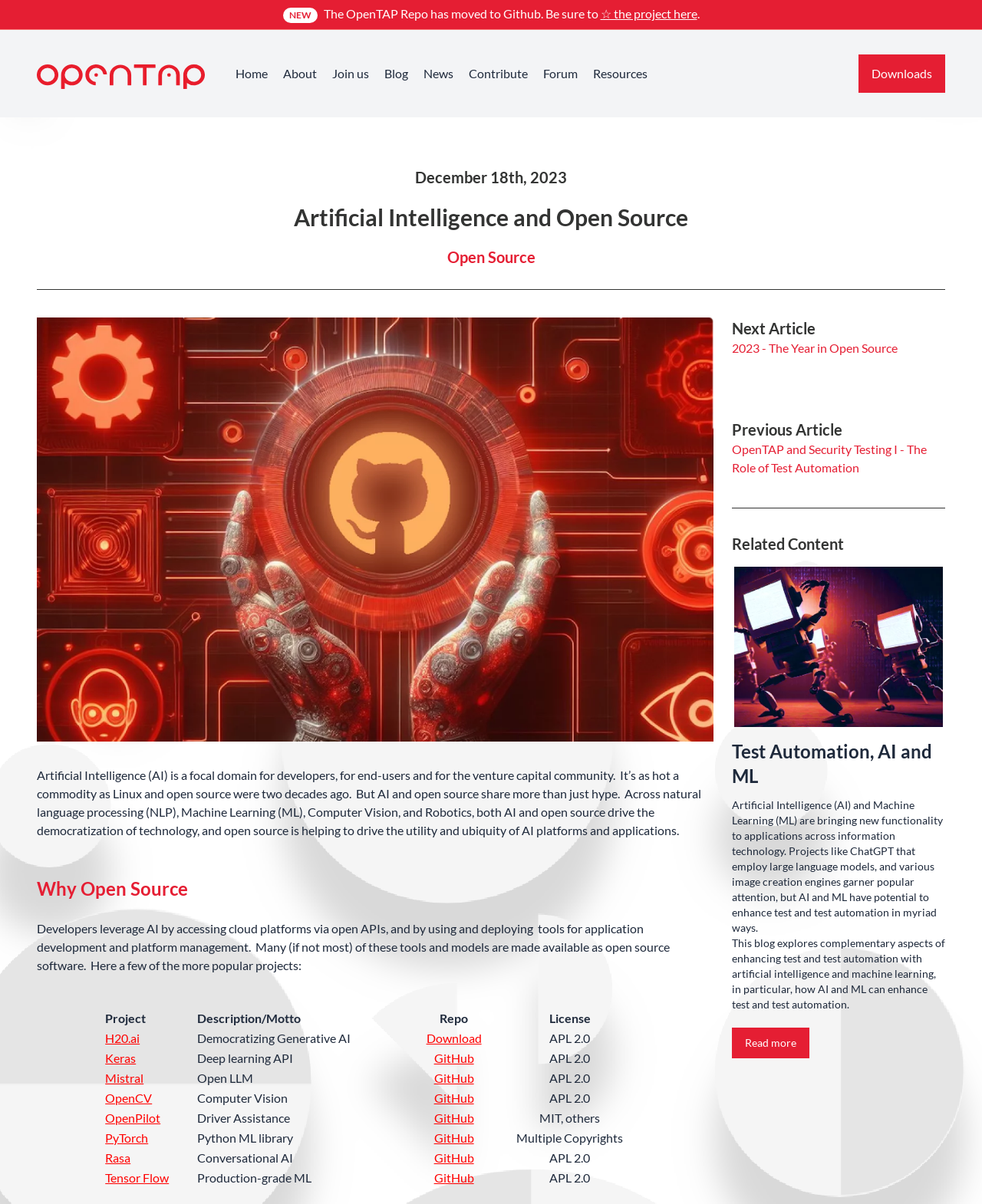What is the category of the latest article?
Provide a fully detailed and comprehensive answer to the question.

I found the category of the latest article by looking at the description list detail element that says 'Categorized' and its corresponding description list term element that says 'Open Source'.